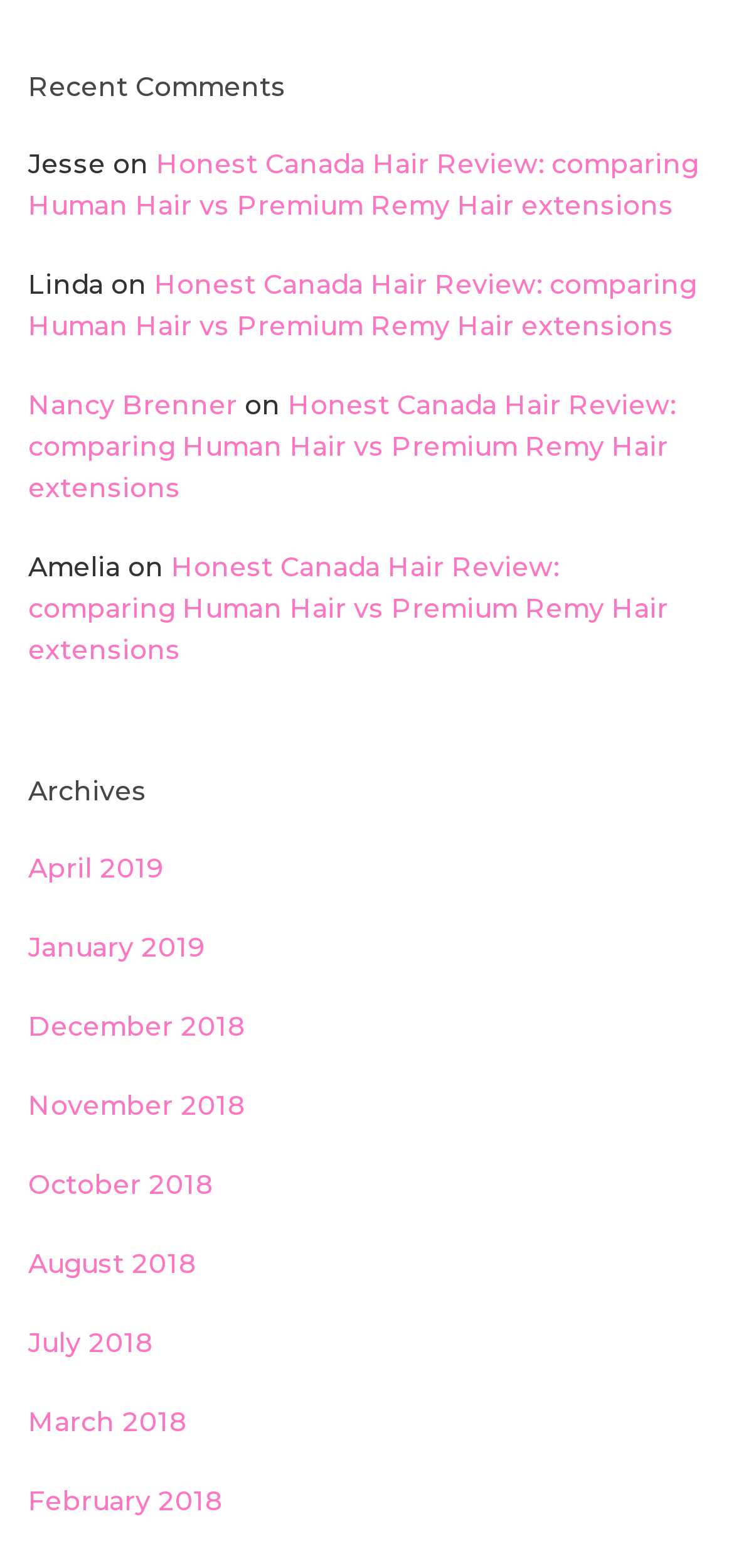Can you specify the bounding box coordinates for the region that should be clicked to fulfill this instruction: "read Nancy Brenner's post".

[0.038, 0.247, 0.323, 0.269]